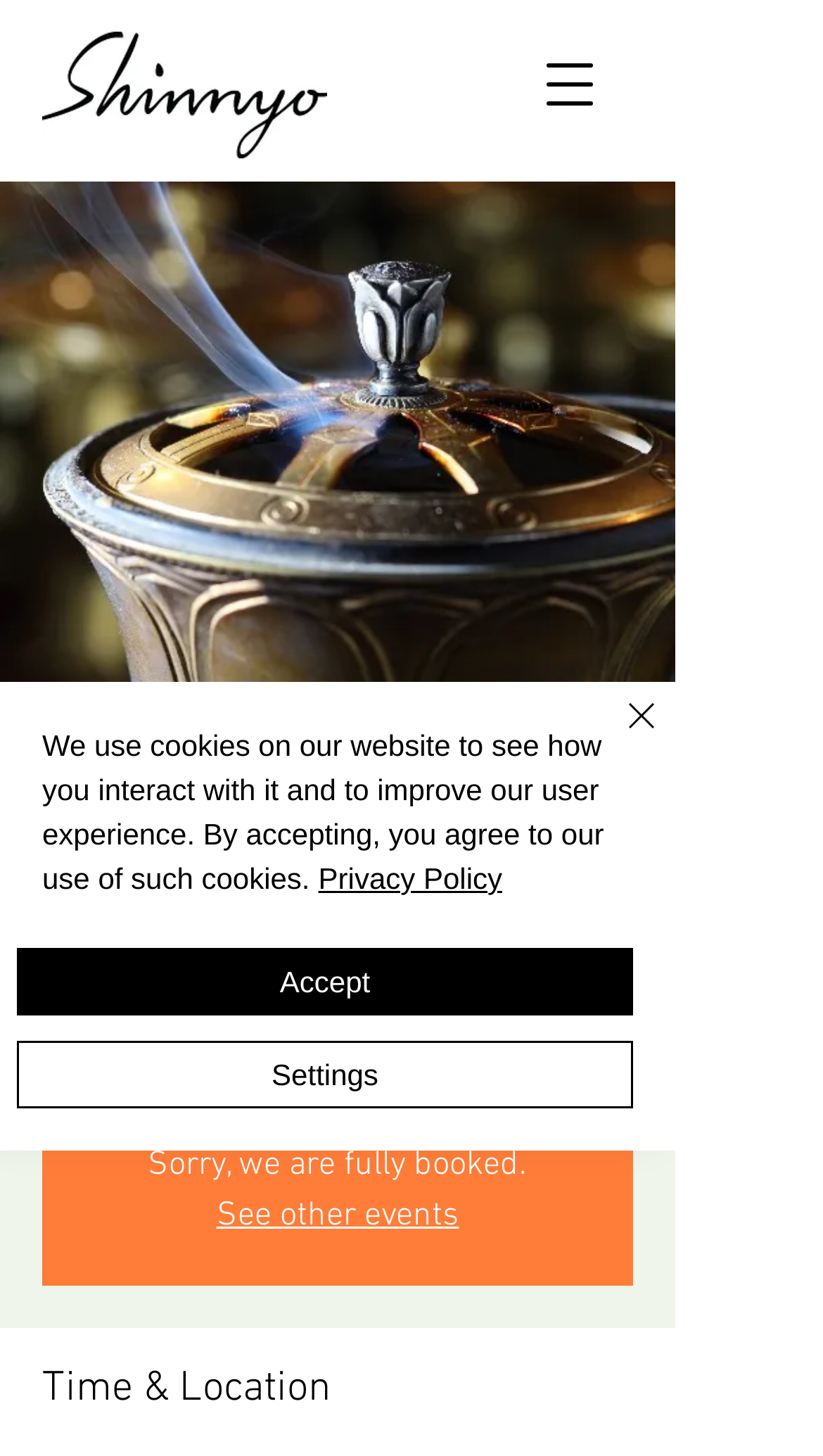What is the image above the heading used for?
Using the visual information, reply with a single word or short phrase.

Decoration or branding